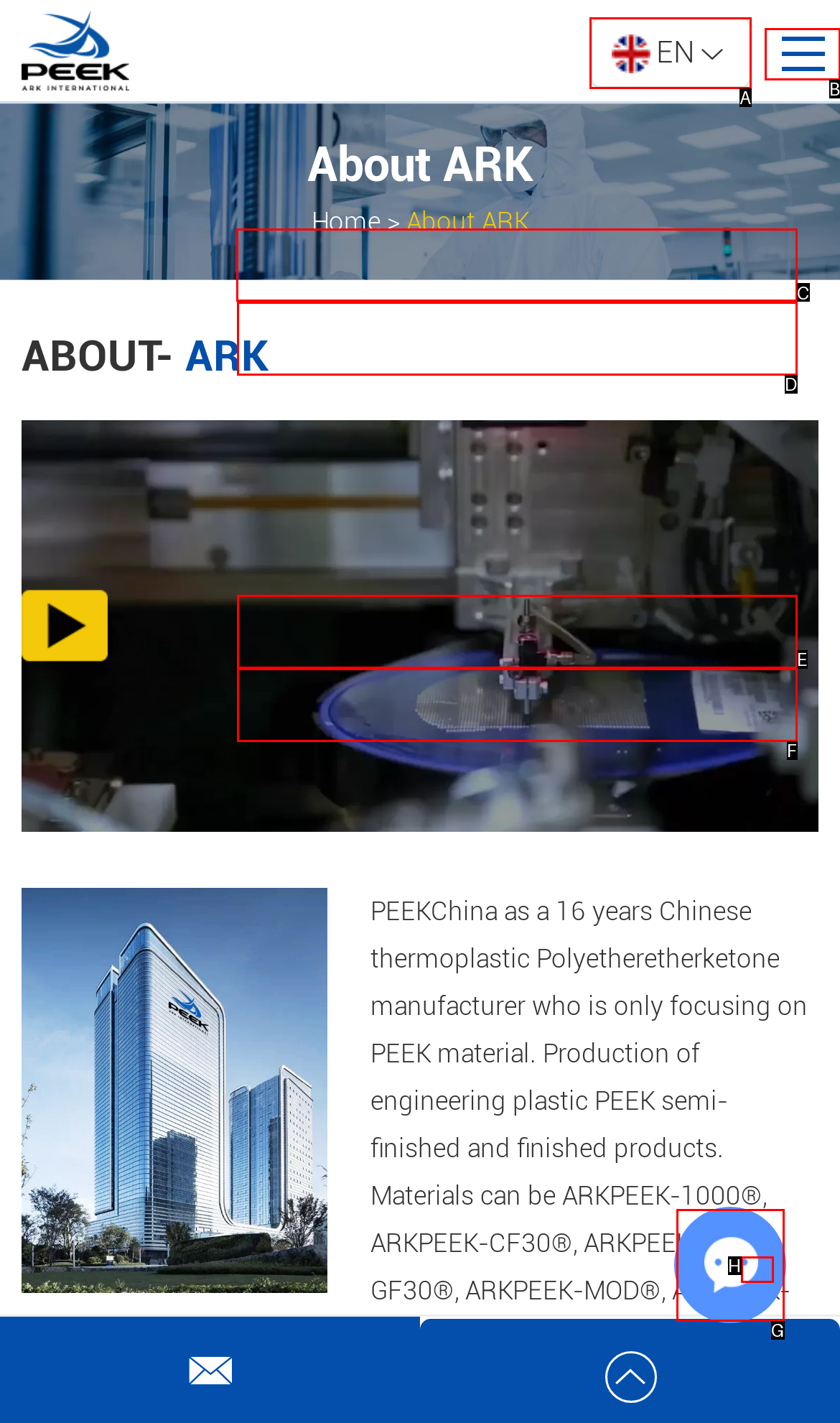Identify the HTML element that should be clicked to accomplish the task: Go to Home page
Provide the option's letter from the given choices.

C